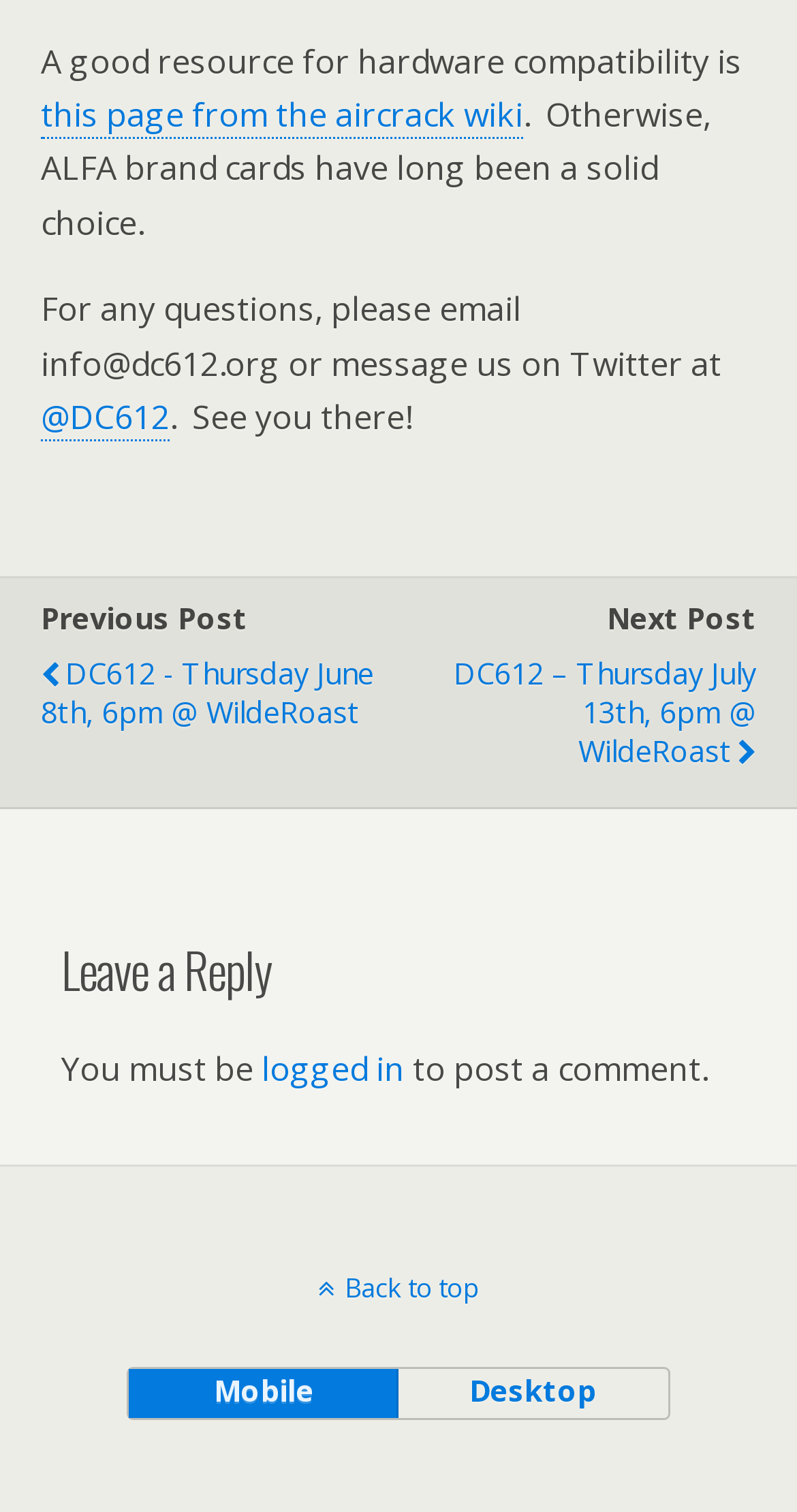Based on the element description, predict the bounding box coordinates (top-left x, top-left y, bottom-right x, bottom-right y) for the UI element in the screenshot: logged in

[0.328, 0.692, 0.508, 0.722]